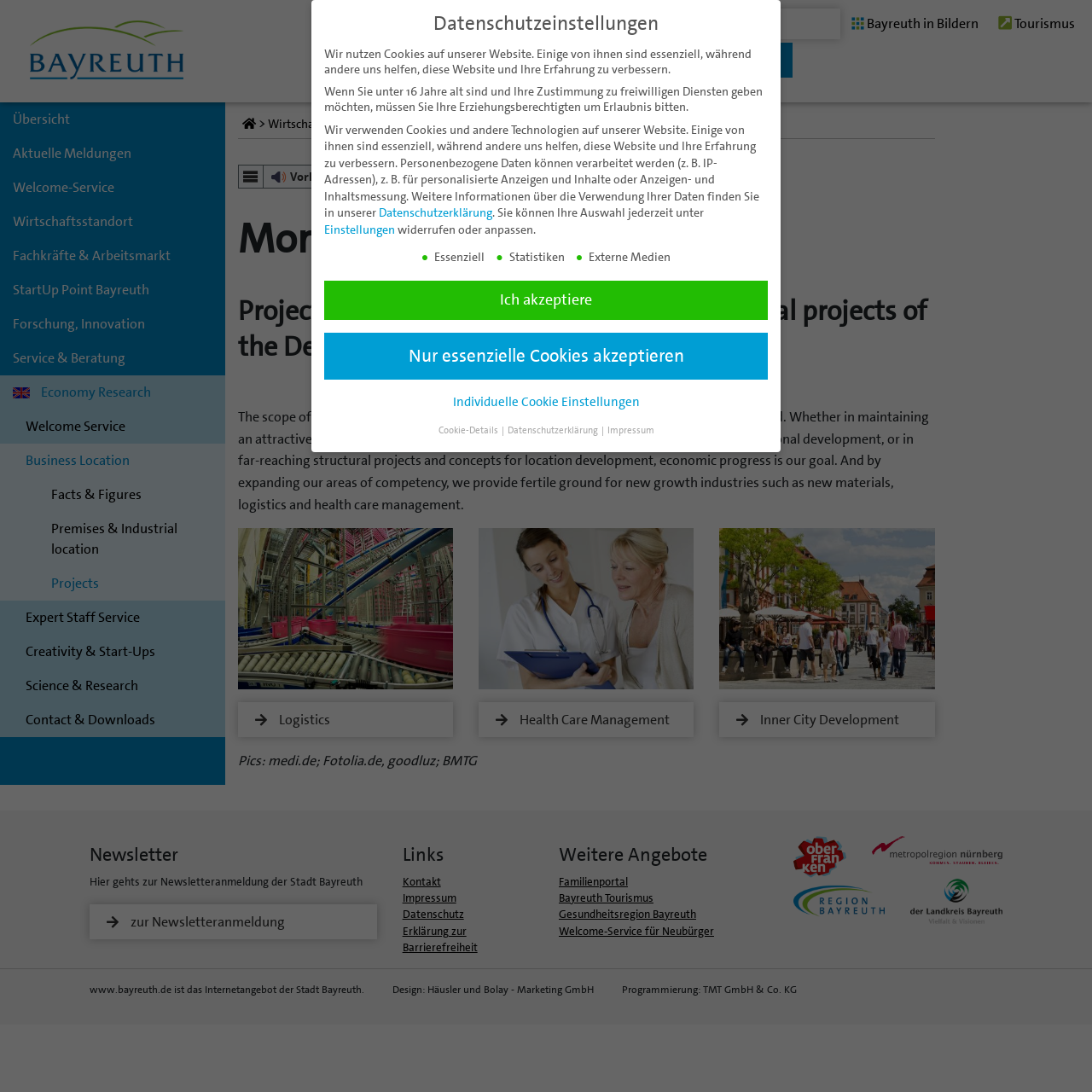Please find the bounding box for the UI element described by: "TMT GmbH & Co. KG".

[0.644, 0.9, 0.73, 0.912]